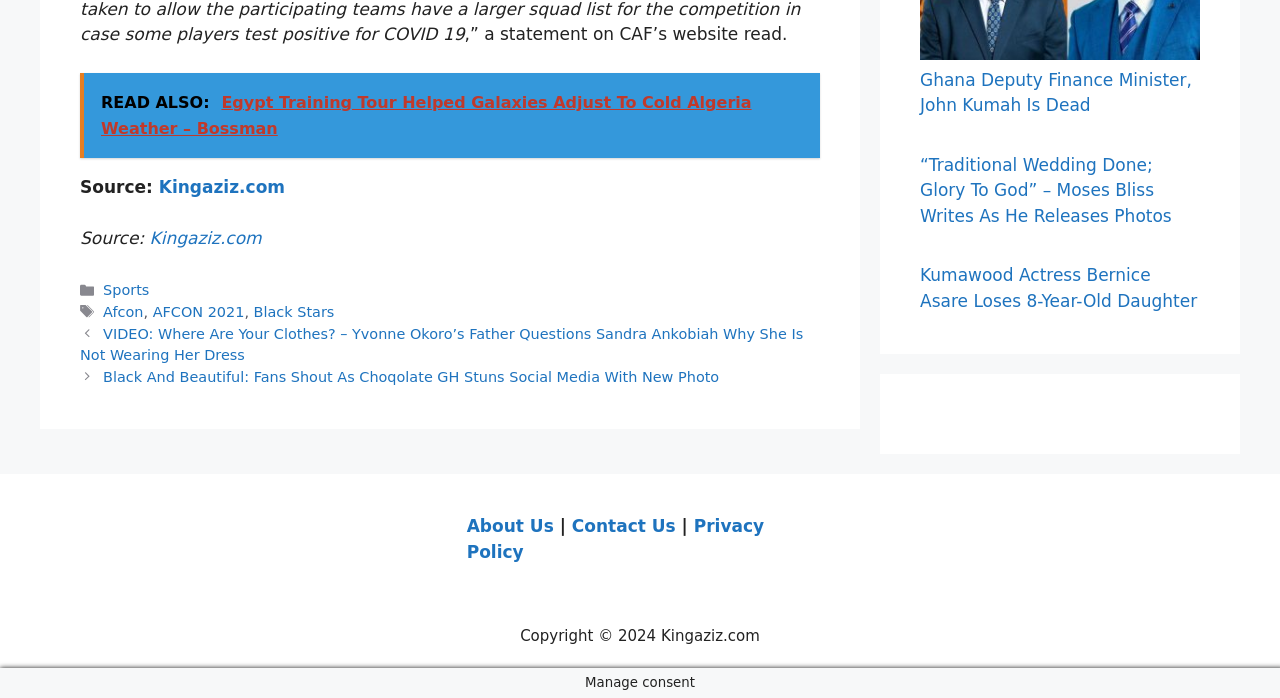Find the bounding box coordinates for the element that must be clicked to complete the instruction: "Post a comment". The coordinates should be four float numbers between 0 and 1, indicated as [left, top, right, bottom].

None